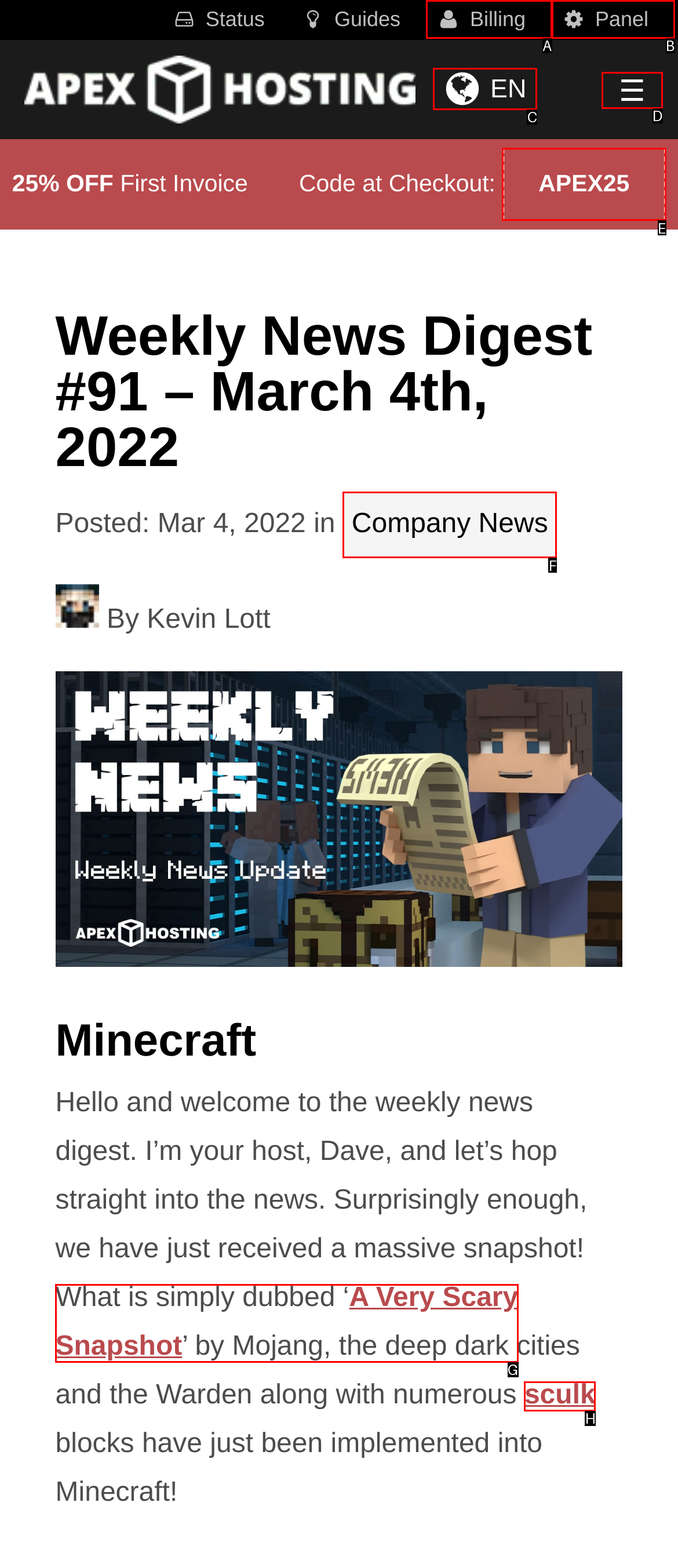Determine which HTML element matches the given description: aria-label="Share via LinkedIn". Provide the corresponding option's letter directly.

None